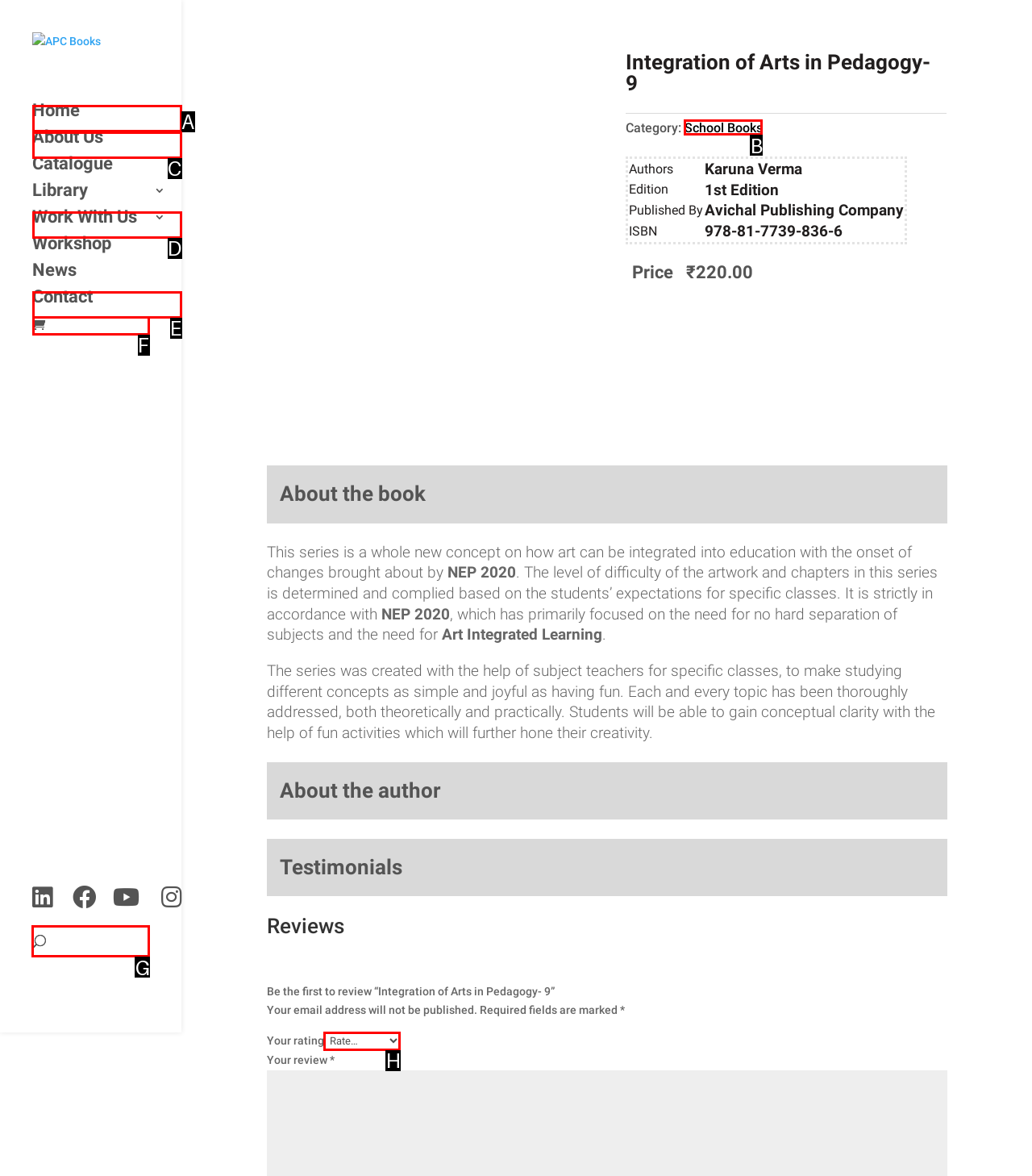Select the HTML element to finish the task: Search for something Reply with the letter of the correct option.

G